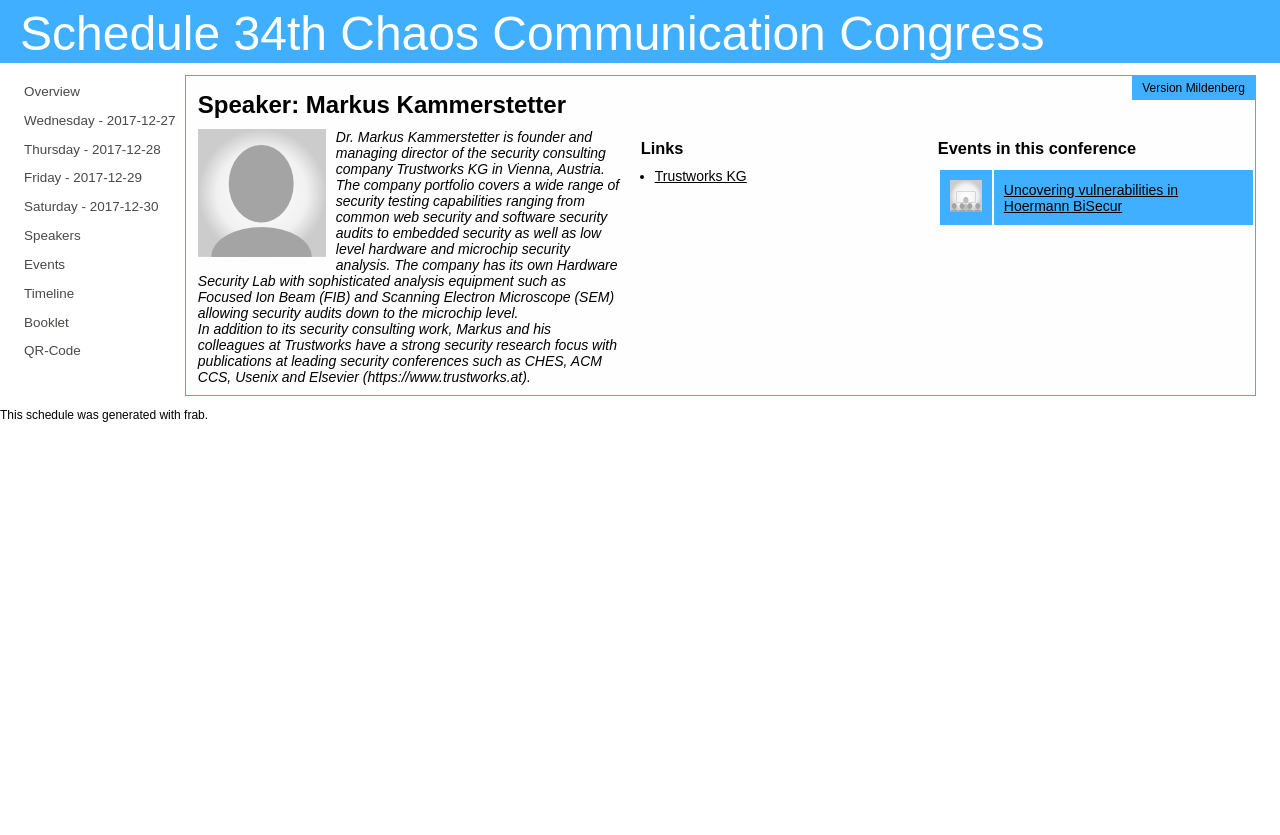Using the element description provided, determine the bounding box coordinates in the format (top-left x, top-left y, bottom-right x, bottom-right y). Ensure that all values are floating point numbers between 0 and 1. Element description: Timeline

[0.019, 0.342, 0.058, 0.366]